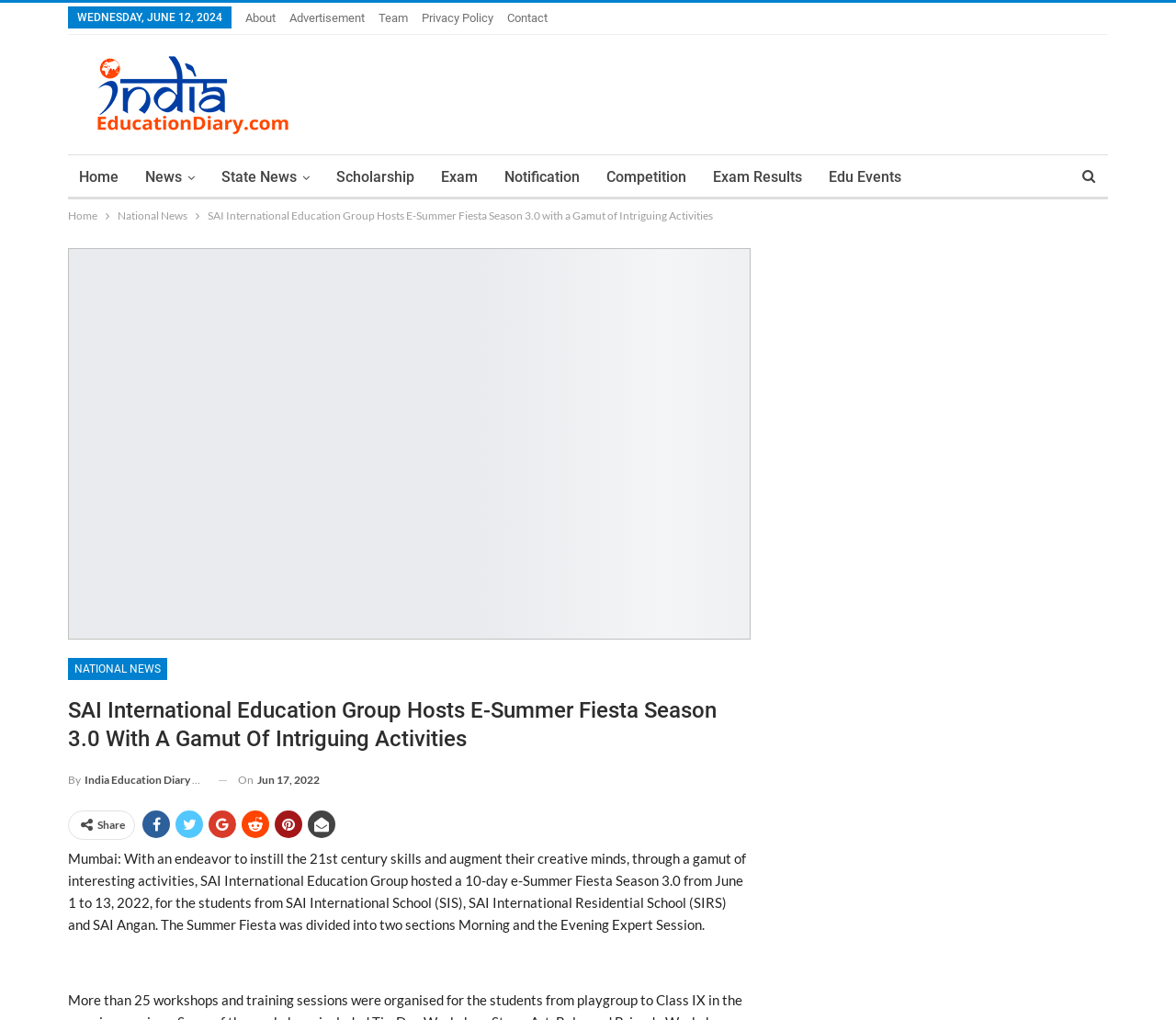Identify the bounding box coordinates for the UI element described as: "Exam Results".

[0.597, 0.152, 0.691, 0.195]